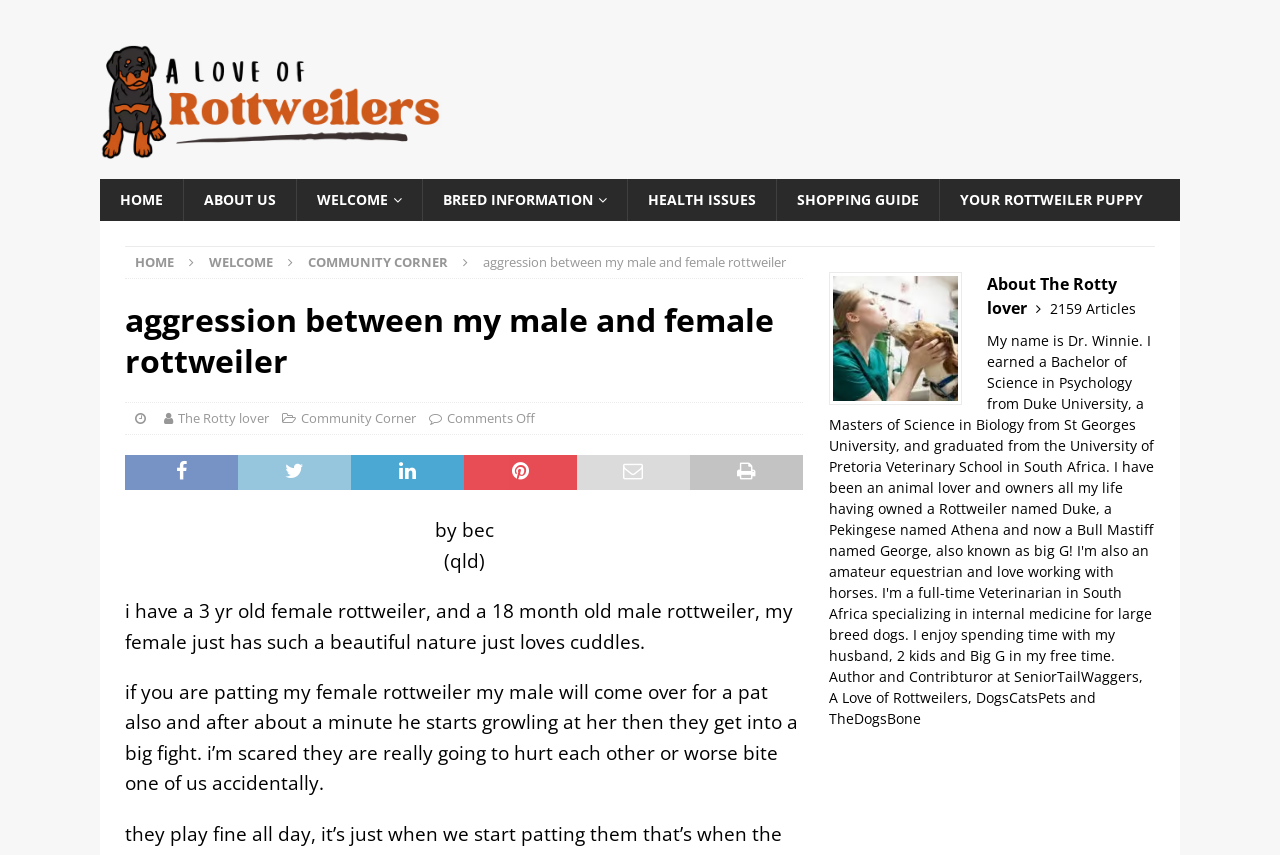Identify the bounding box coordinates of the region that needs to be clicked to carry out this instruction: "Click on the 'HOME' link". Provide these coordinates as four float numbers ranging from 0 to 1, i.e., [left, top, right, bottom].

[0.078, 0.209, 0.143, 0.259]